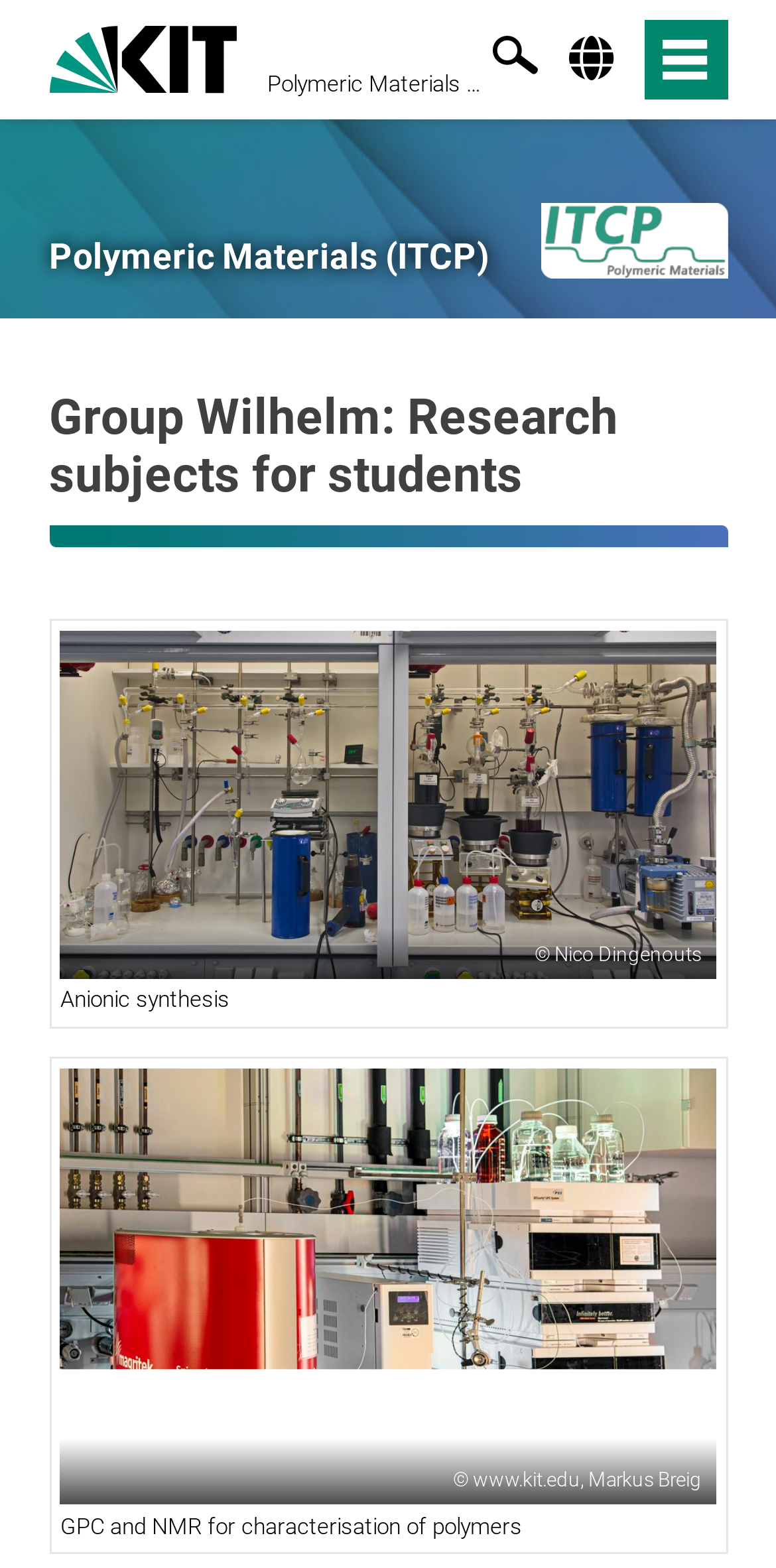Give a complete and precise description of the webpage's appearance.

The webpage is about the KIT Polymer Science department, focusing on study and teachings, with various themes for Bachelor, Vertiefer, Master, and PhD works. 

At the top left, there is a link to "KIT - Karlsruhe Institute of Technology" accompanied by an image with the same name. On the top right, there is a button with an image inside. 

Below the top section, there are three links to "Polymeric Materials (ITCP)" placed horizontally, with the middle one being a search button. 

The main content is divided into two sections. The left section contains a table with the title "Group Wilhelm: Research subjects for students". The right section has two figures, each containing an image, a link to "Bild", and a figcaption with descriptive text. The first figcaption describes "Anionic synthesis", and the second one describes "GPC and NMR for characterisation of polymers". 

There are two static texts, one with the name "Nico Dingenouts" and the other with the text "www.kit.edu, Markus Breig".